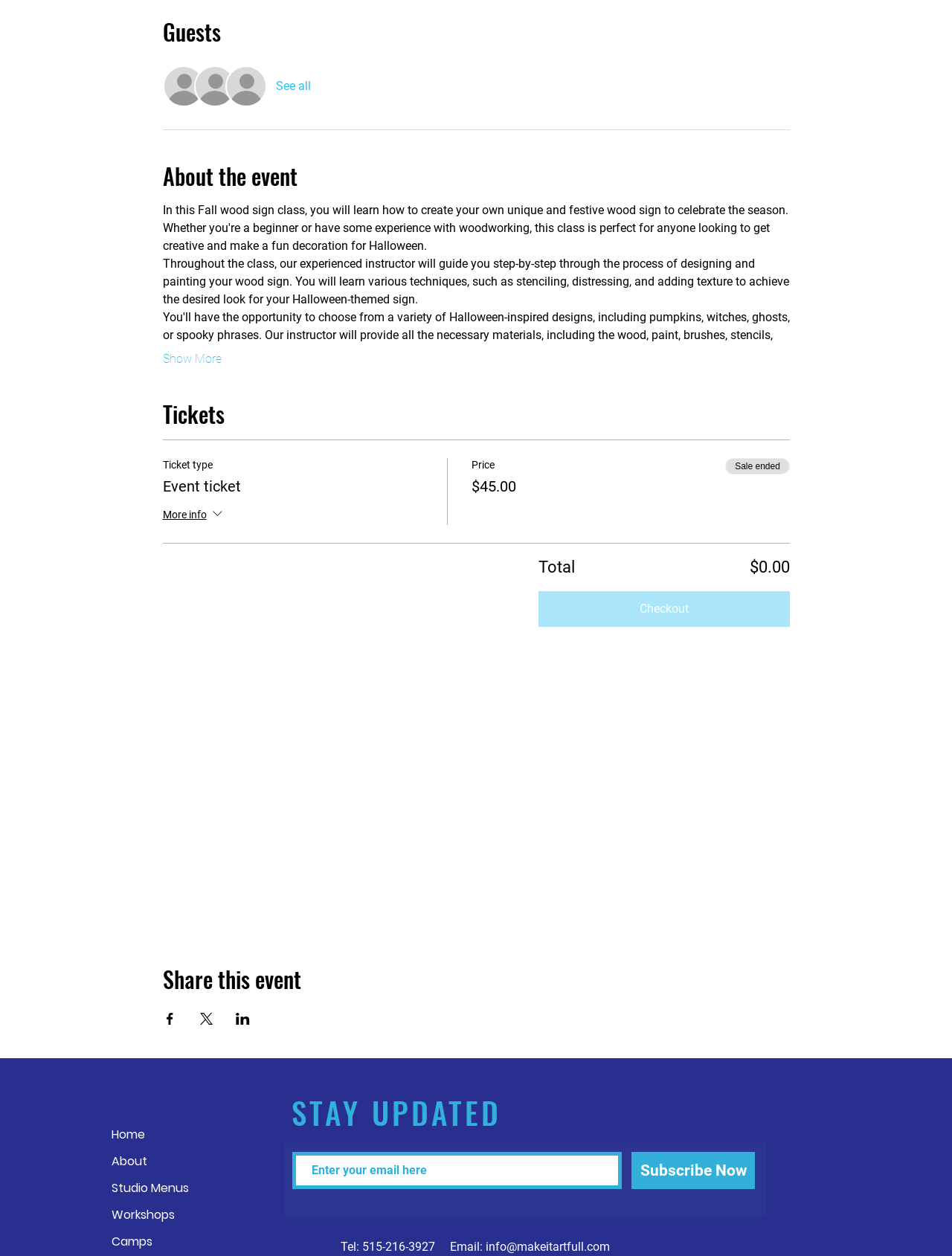Bounding box coordinates must be specified in the format (top-left x, top-left y, bottom-right x, bottom-right y). All values should be floating point numbers between 0 and 1. What are the bounding box coordinates of the UI element described as: Calendar

None